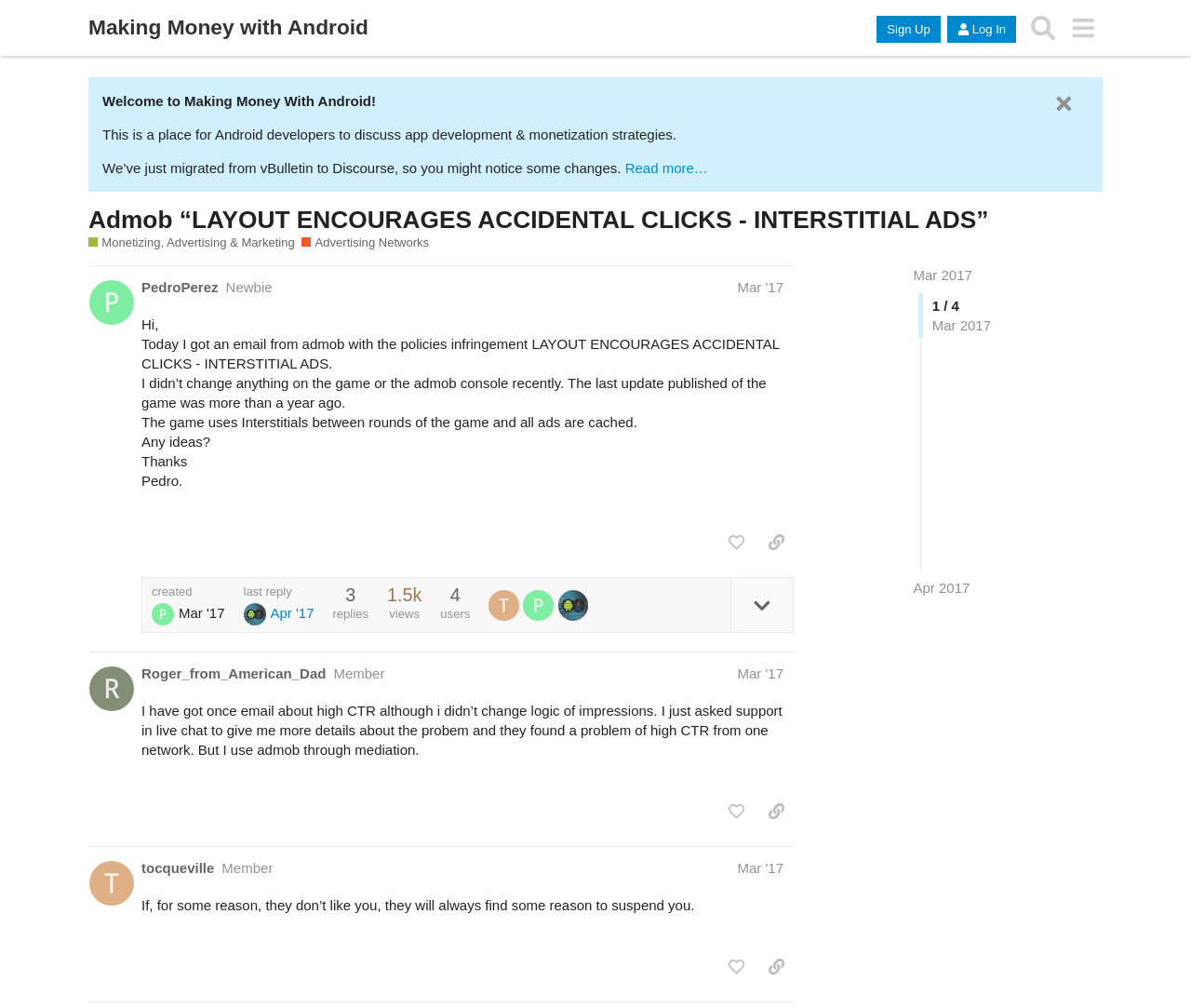Please identify the bounding box coordinates of the element's region that needs to be clicked to fulfill the following instruction: "Search". The bounding box coordinates should consist of four float numbers between 0 and 1, i.e., [left, top, right, bottom].

[0.859, 0.008, 0.892, 0.047]